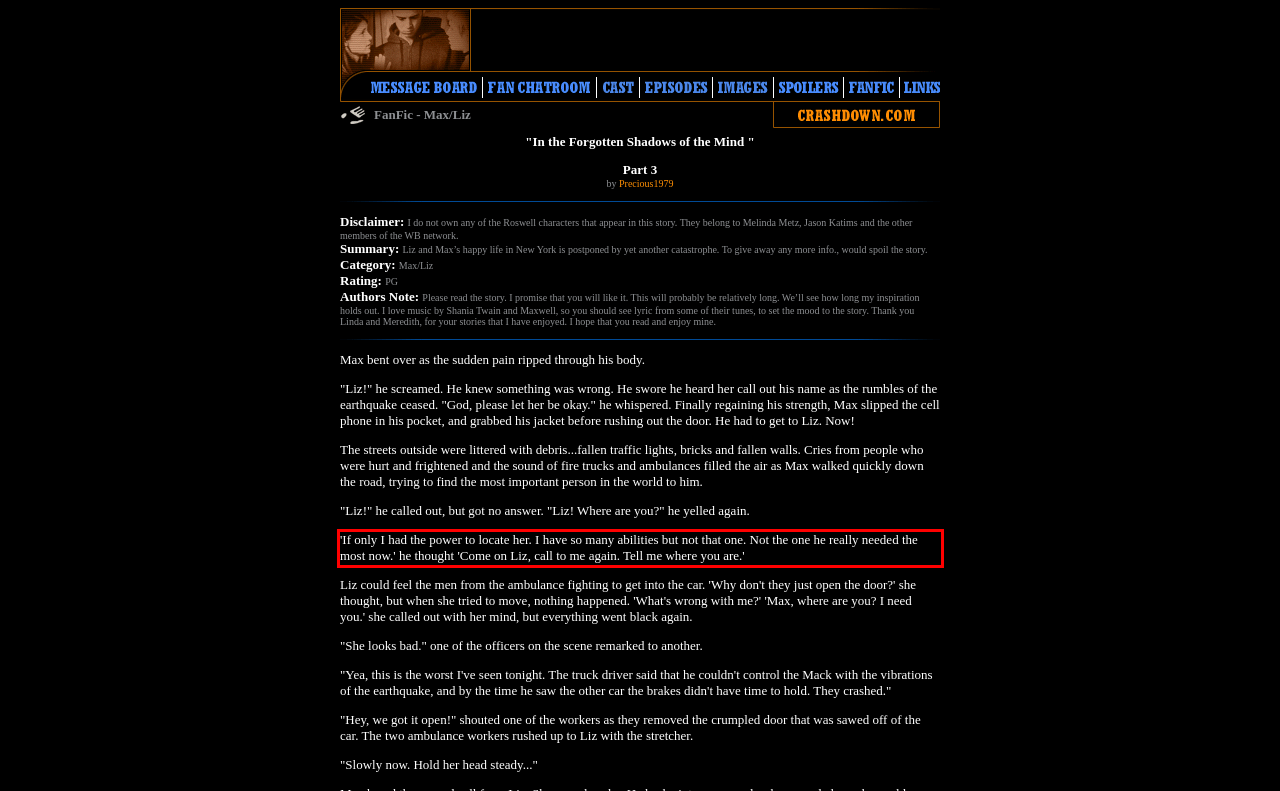Given a screenshot of a webpage containing a red rectangle bounding box, extract and provide the text content found within the red bounding box.

'If only I had the power to locate her. I have so many abilities but not that one. Not the one he really needed the most now.' he thought 'Come on Liz, call to me again. Tell me where you are.'